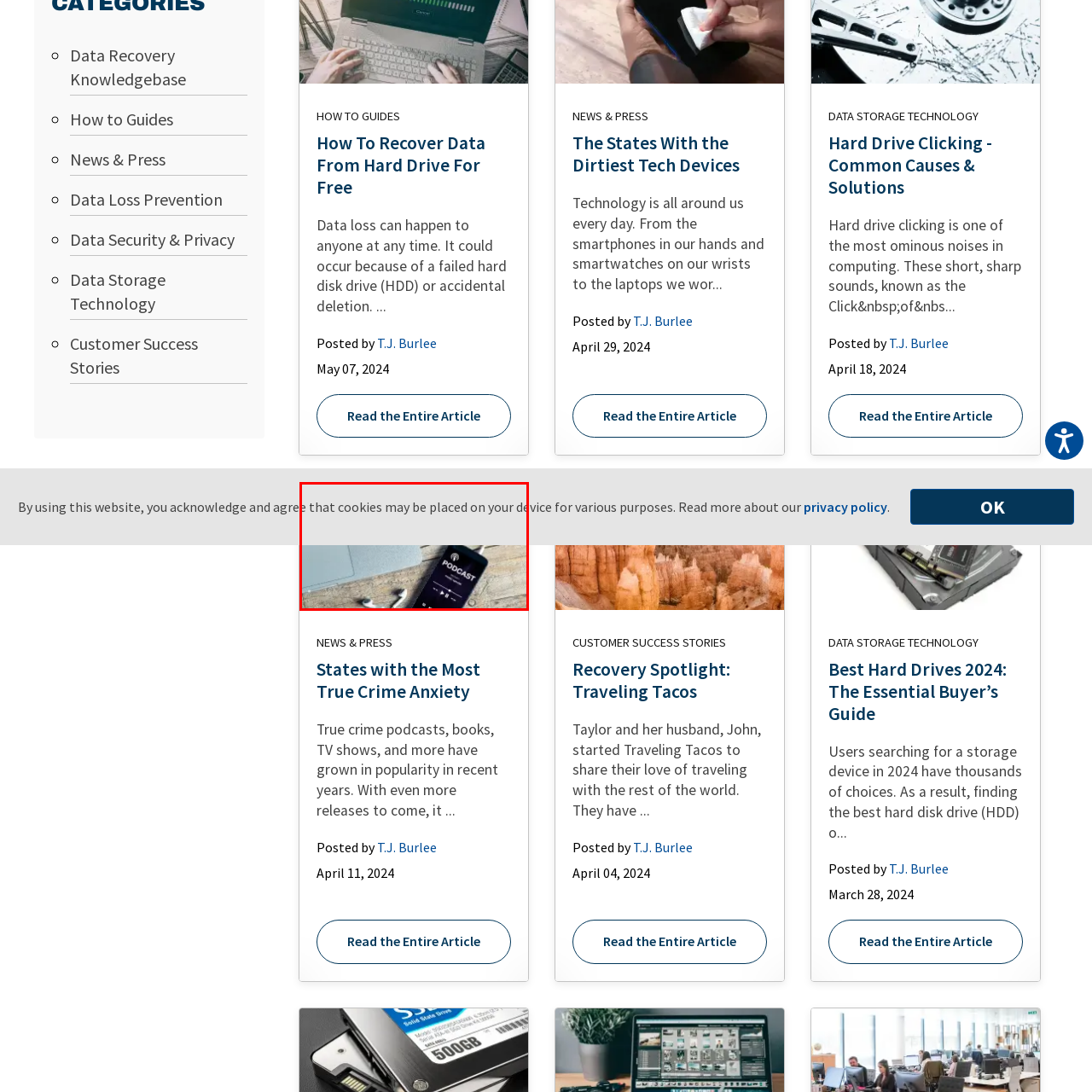Create an extensive description for the image inside the red frame.

The image features a close-up view of a smartphone displaying a podcast interface, set on a wooden surface. Next to the phone, a pair of earphones is visible, suggesting a listening experience. The background appears to include a laptop or another device, enhancing the technological context. This setup hints at a modern lifestyle where digital media, particularly podcasts, play a significant role in everyday activities.